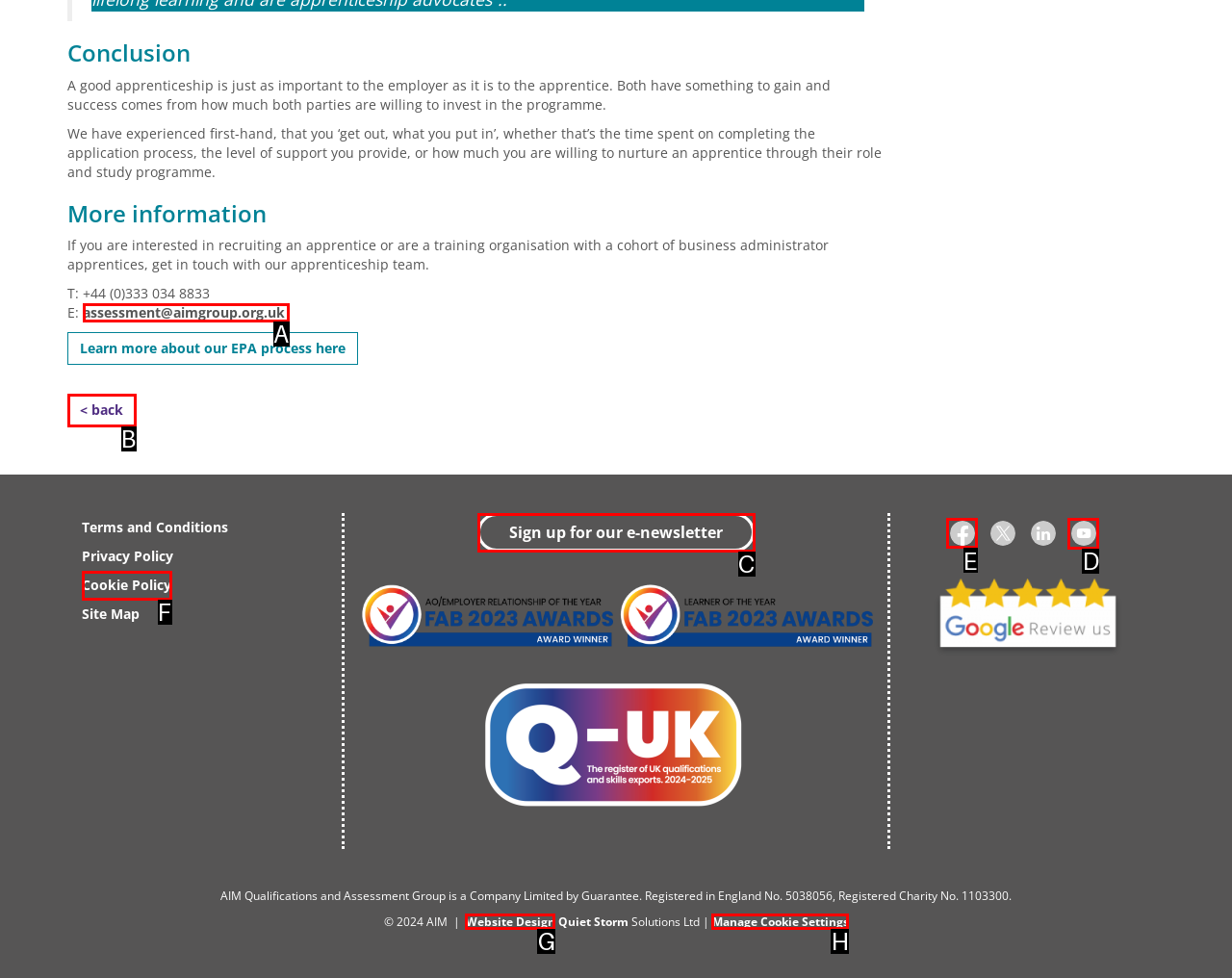Identify the letter of the UI element you need to select to accomplish the task: Visit the Facebook page.
Respond with the option's letter from the given choices directly.

E